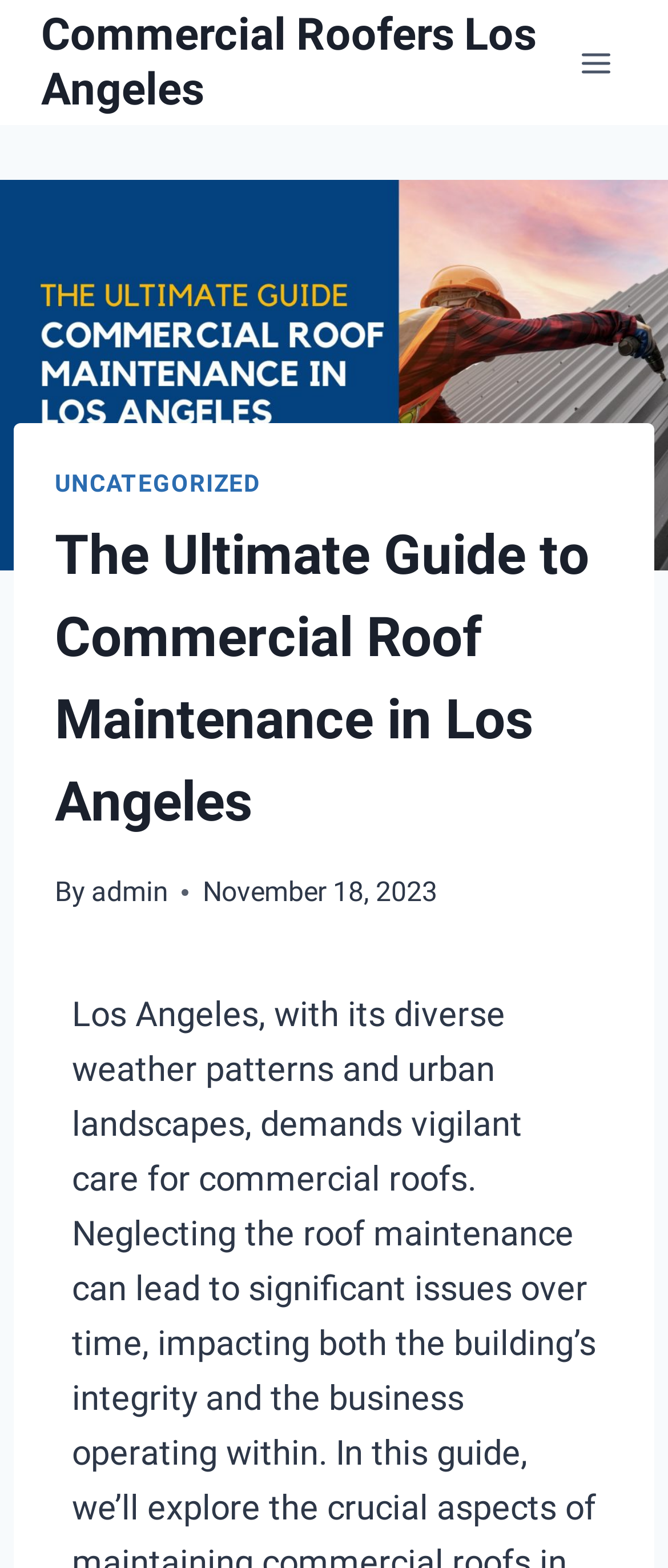Provide an in-depth description of the elements and layout of the webpage.

The webpage is about commercial roof maintenance in Los Angeles, providing essential tips and expert advice. At the top-left corner, there is a link to "Commercial Roofers Los Angeles". Next to it, on the top-right corner, is a button to "Open menu". 

When the menu is expanded, a header section appears, which contains a link to "UNCATEGORIZED" on the left side, followed by a heading that reads "The Ultimate Guide to Commercial Roof Maintenance in Los Angeles". Below the heading, there is a text "By" and a link to "admin" on the right side of the text. Further down, there is a time stamp indicating the publication date, "November 18, 2023".